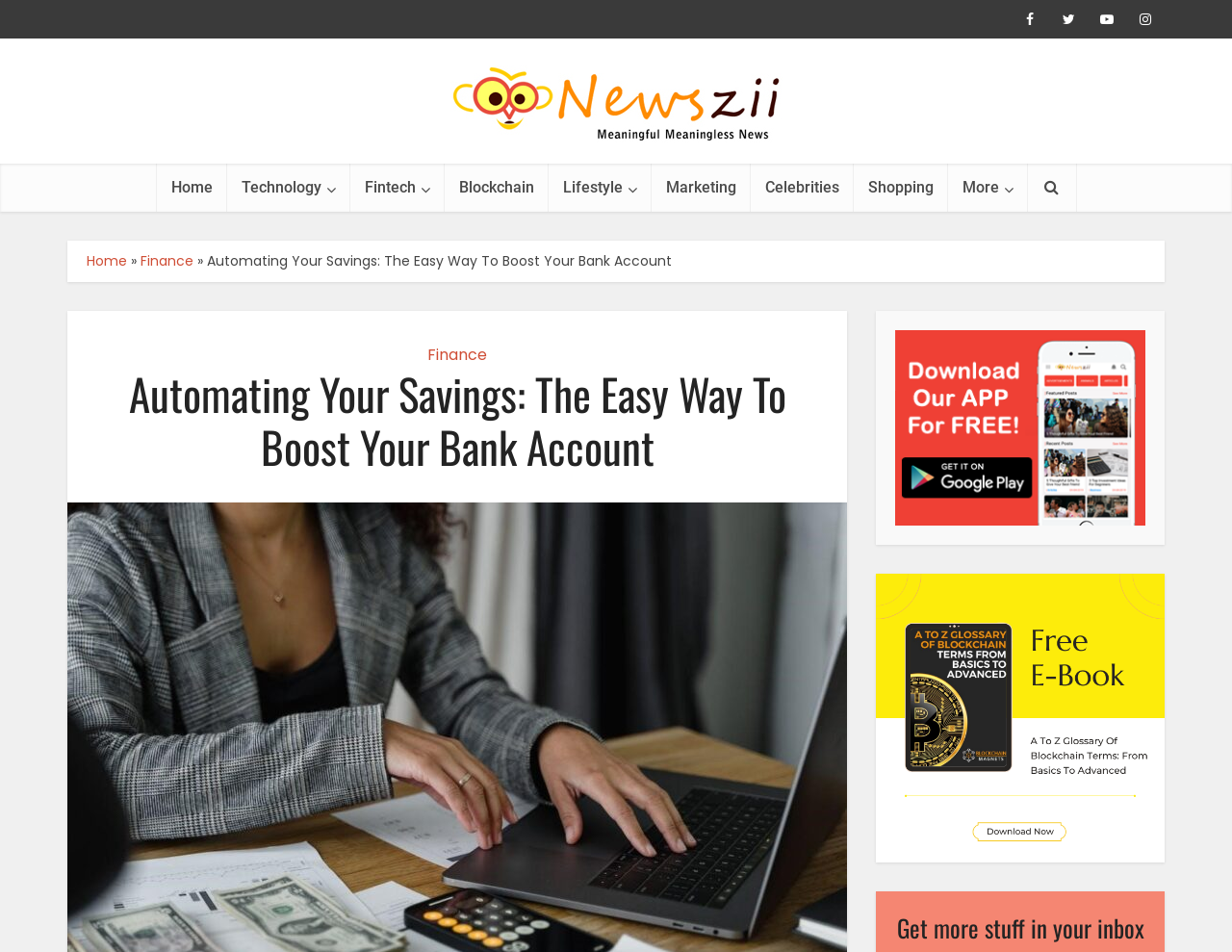Provide the bounding box coordinates of the UI element this sentence describes: "alt="Blockchain Glossary"".

[0.711, 0.743, 0.945, 0.764]